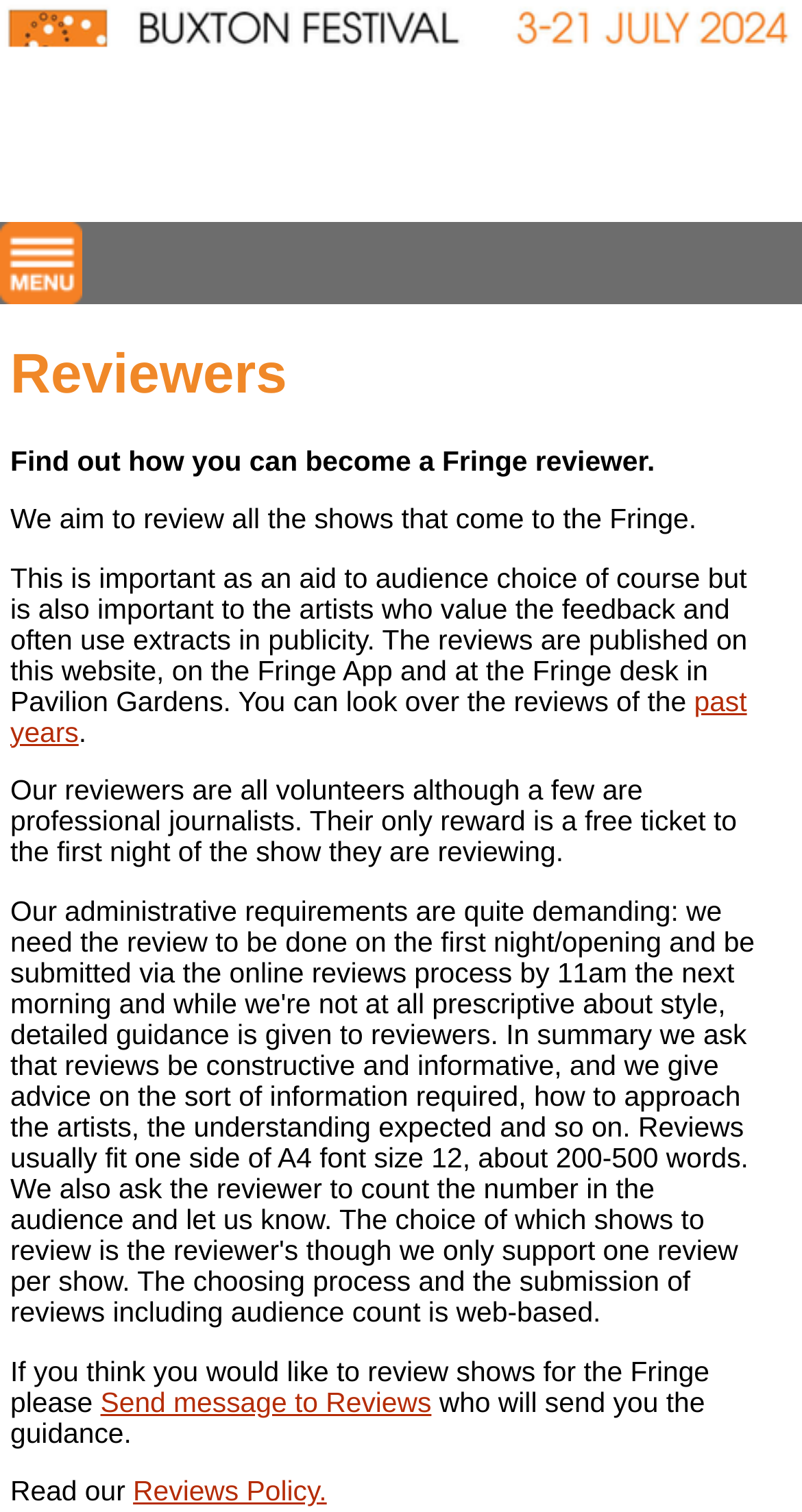Predict the bounding box of the UI element based on the description: "Reviews Policy.". The coordinates should be four float numbers between 0 and 1, formatted as [left, top, right, bottom].

[0.166, 0.976, 0.407, 0.997]